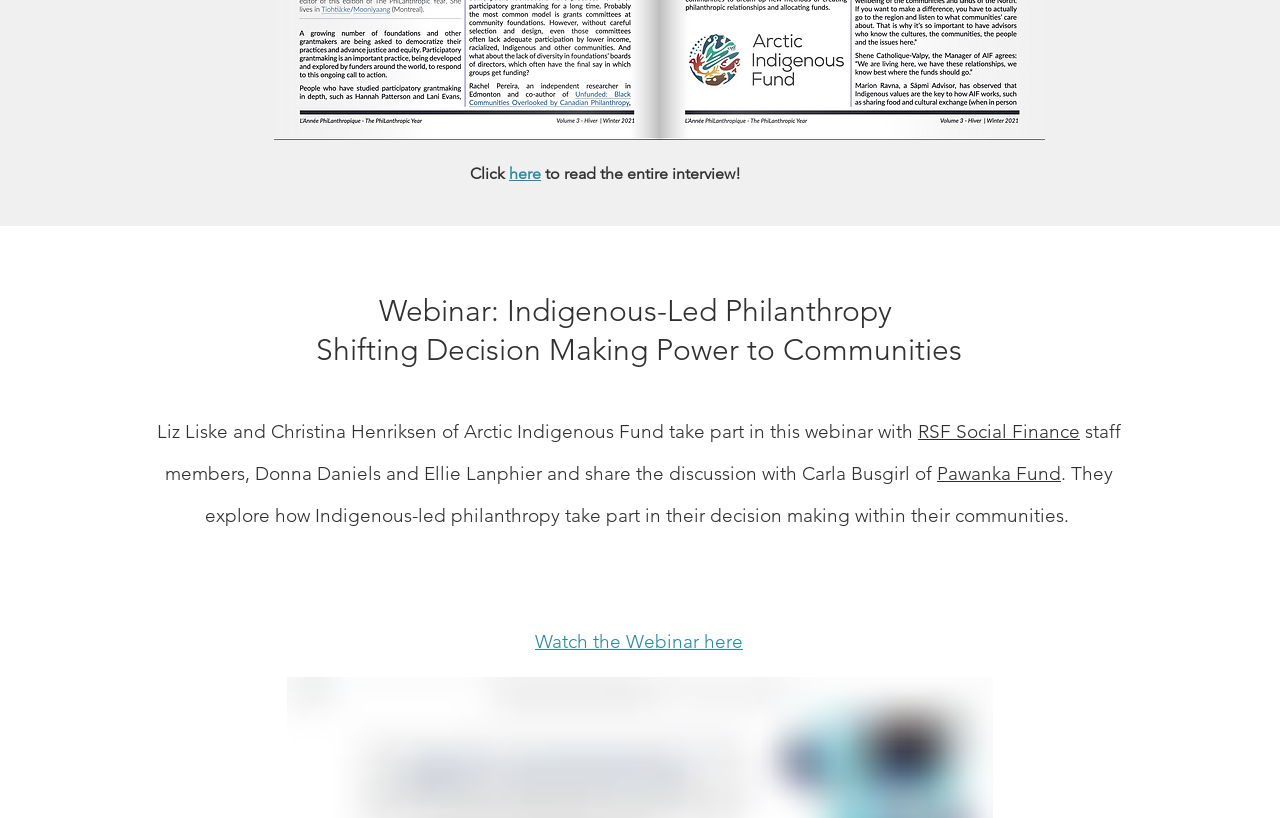Please locate the UI element described by "Watch the Webinar here" and provide its bounding box coordinates.

[0.418, 0.76, 0.58, 0.8]